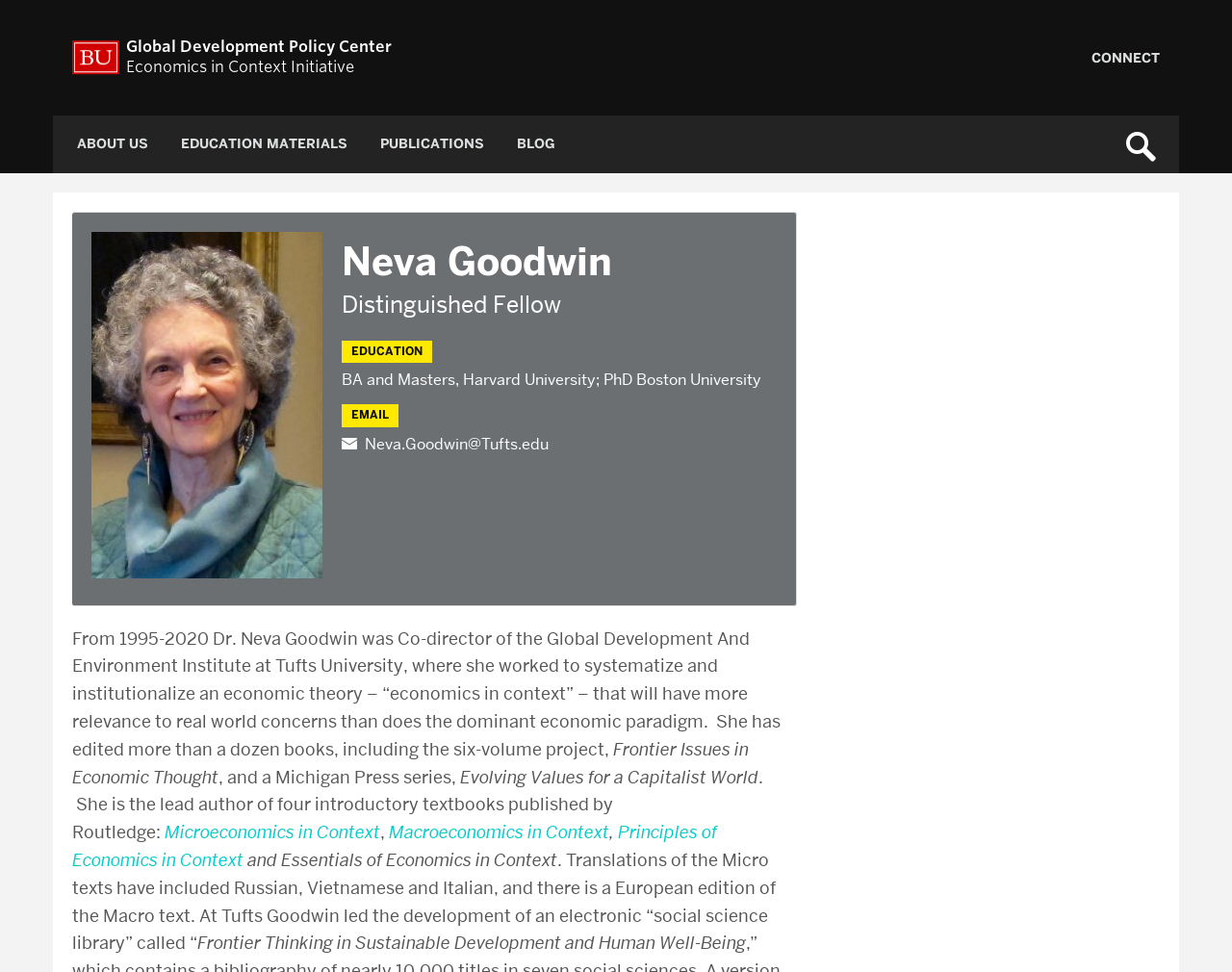How many introductory textbooks has Neva Goodwin published?
Based on the content of the image, thoroughly explain and answer the question.

The webpage mentions that Neva Goodwin is the lead author of four introductory textbooks published by Routledge, which are Microeconomics in Context, Macroeconomics in Context, Principles of Economics in Context, and Essentials of Economics in Context.